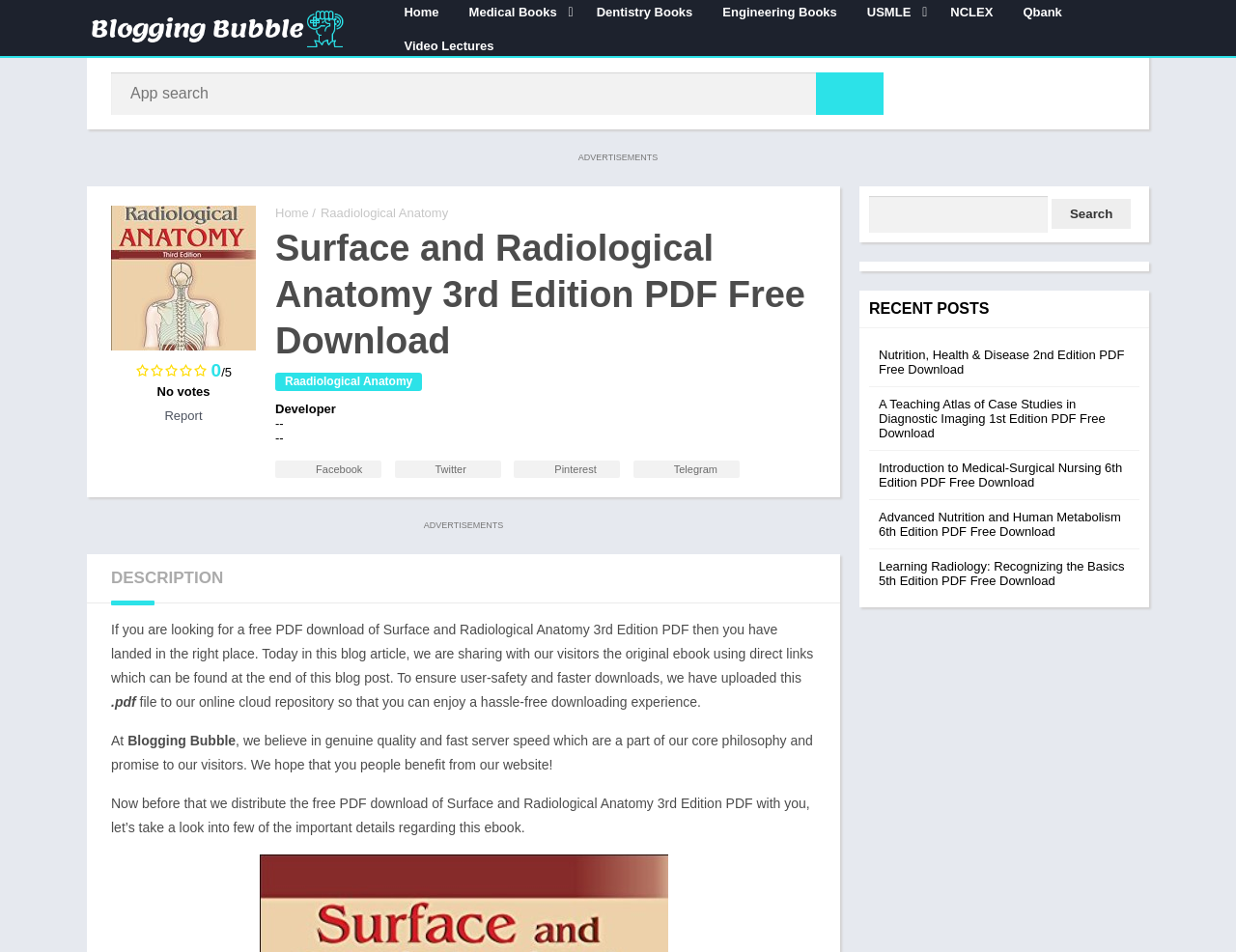Please determine the bounding box coordinates for the element that should be clicked to follow these instructions: "Email your story to thank a care worker".

None